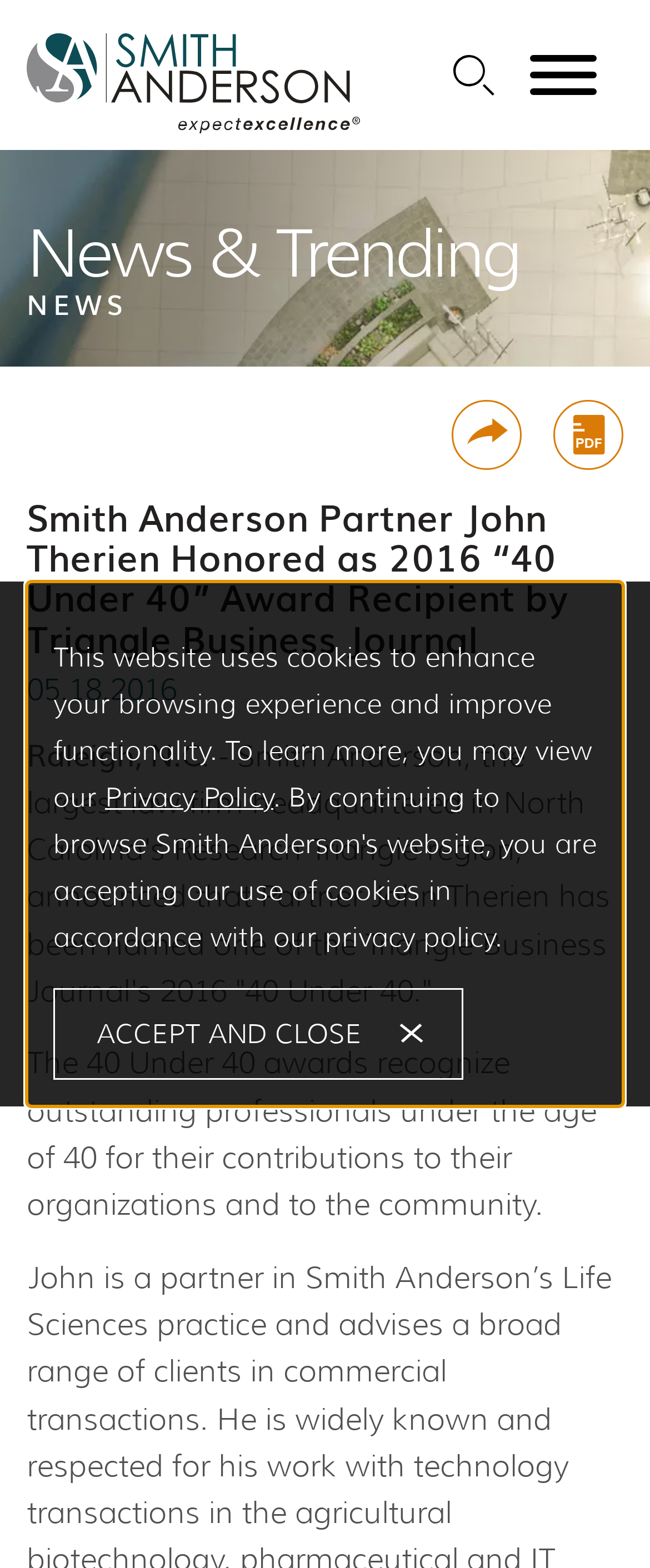What is the name of the law firm?
Look at the image and respond with a one-word or short phrase answer.

Smith Anderson